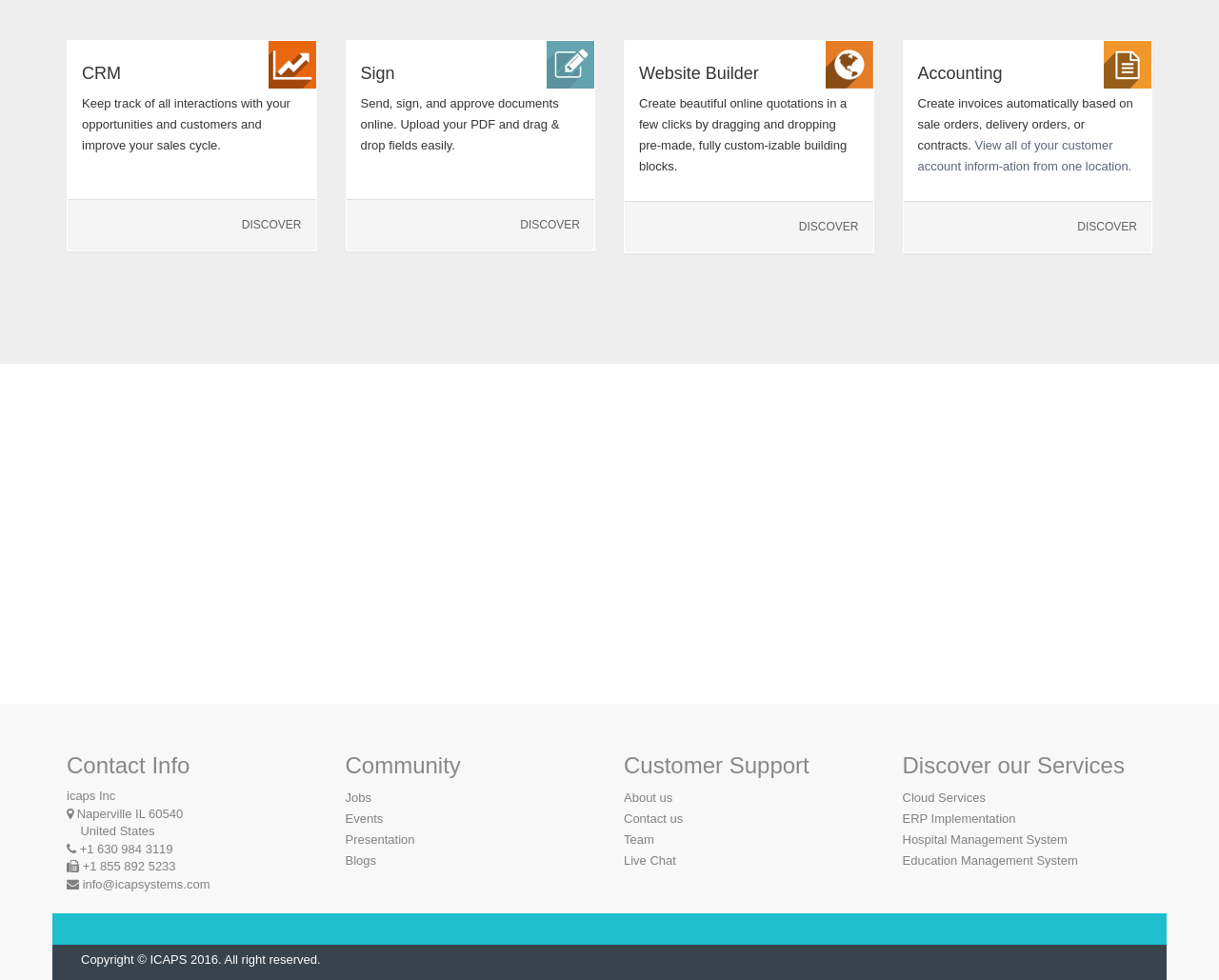Please specify the bounding box coordinates of the clickable region to carry out the following instruction: "Click on Contact us for customer support". The coordinates should be four float numbers between 0 and 1, in the format [left, top, right, bottom].

[0.512, 0.828, 0.56, 0.843]